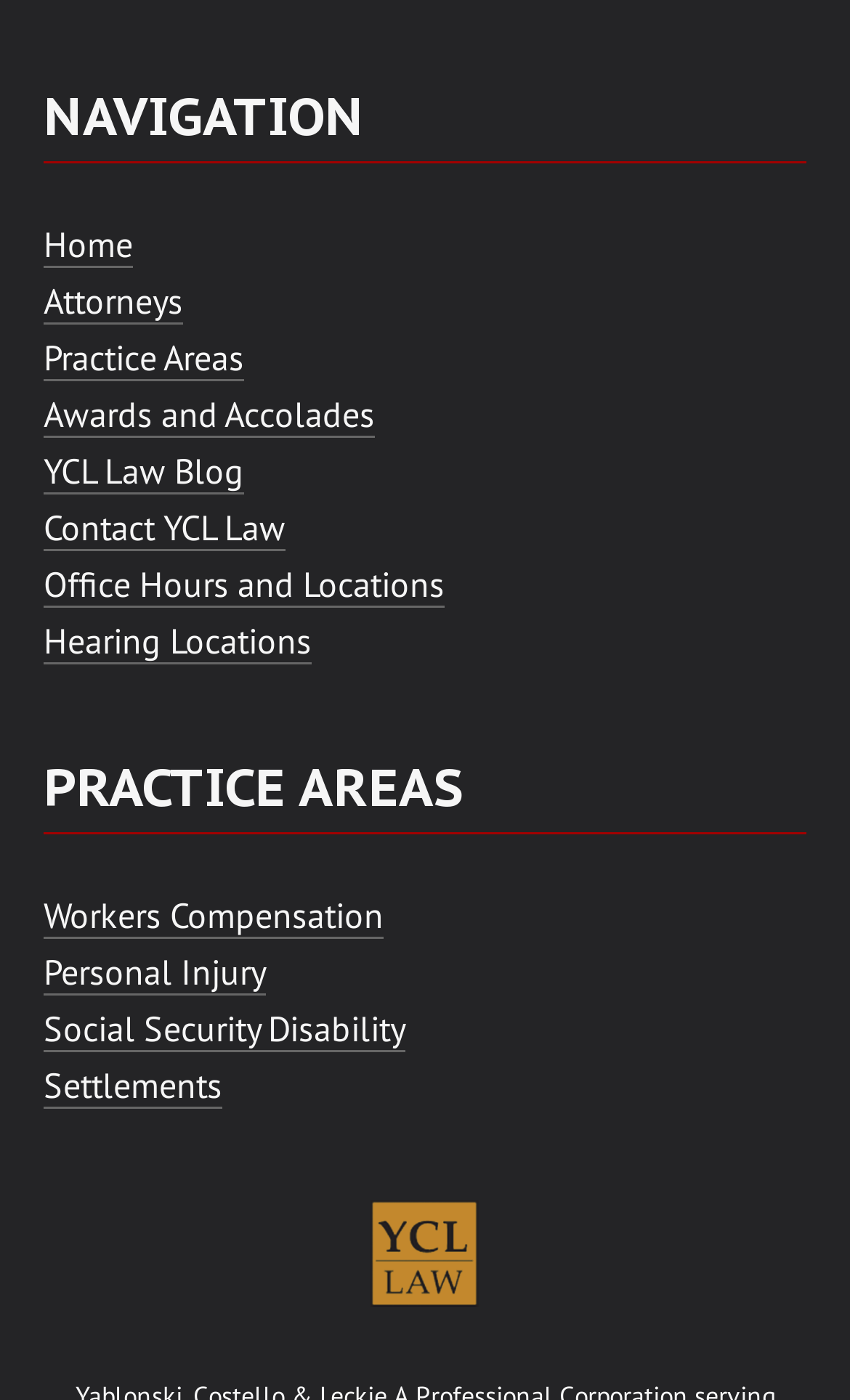Identify the bounding box coordinates of the clickable region necessary to fulfill the following instruction: "Learn about Workers Compensation". The bounding box coordinates should be four float numbers between 0 and 1, i.e., [left, top, right, bottom].

[0.051, 0.637, 0.451, 0.67]